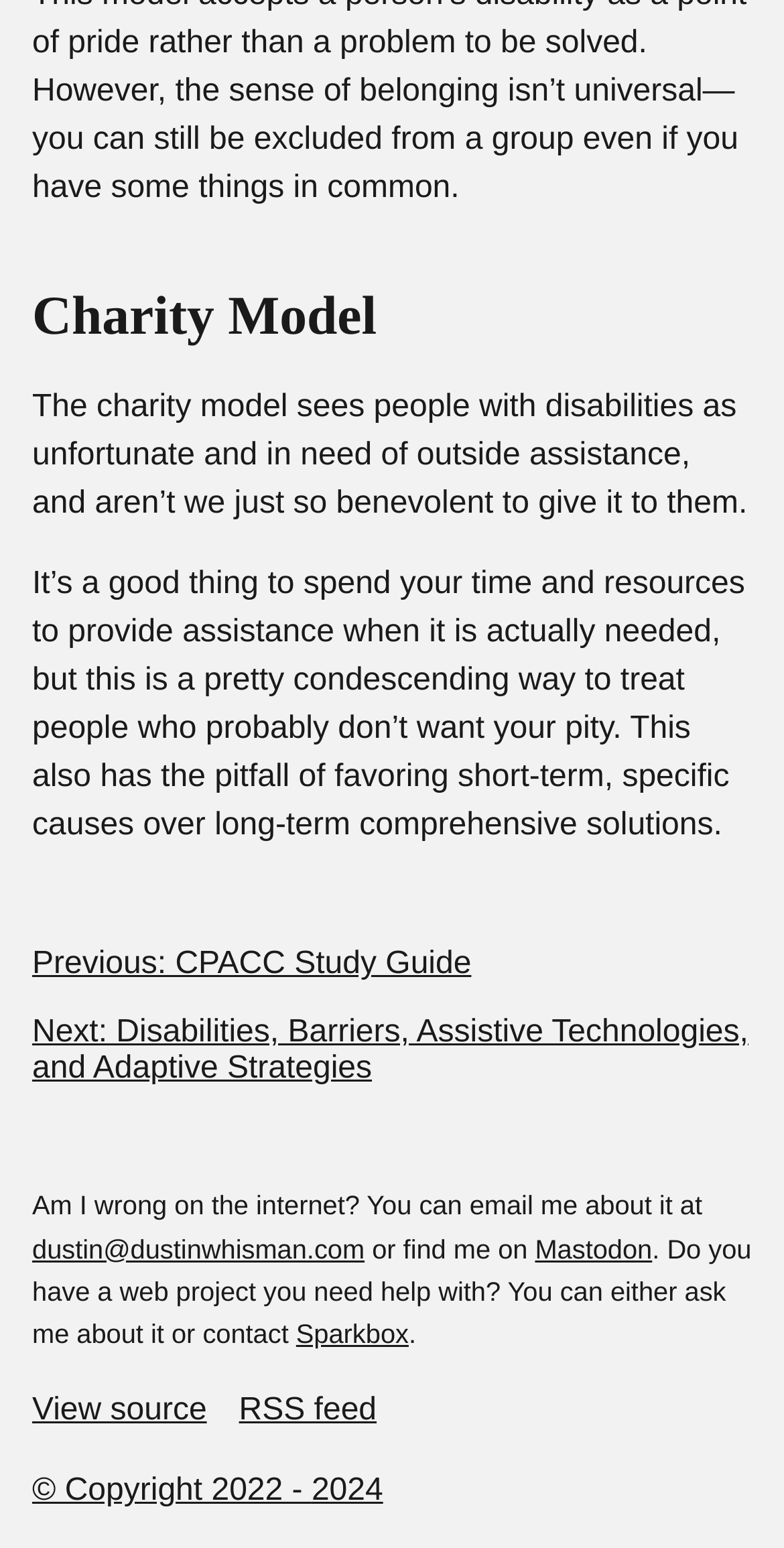Kindly respond to the following question with a single word or a brief phrase: 
Who can help with web projects?

Sparkbox